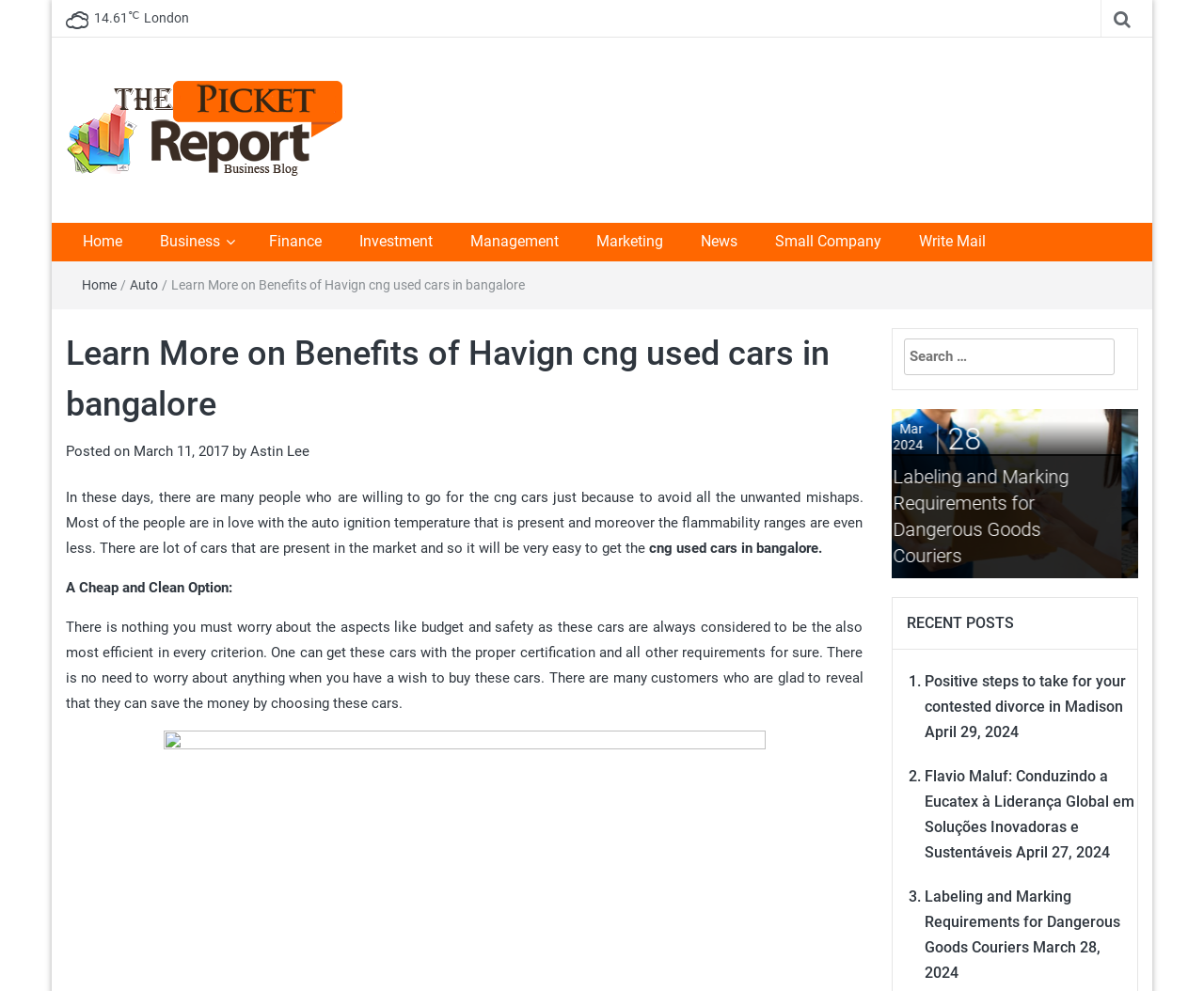What is the author of the article 'Learn More on Benefits of Havign cng used cars in bangalore'?
Please use the image to provide an in-depth answer to the question.

The author of the article 'Learn More on Benefits of Havign cng used cars in bangalore' is Astin Lee, as mentioned in the article metadata, which says 'Posted on March 11, 2017 by Astin Lee'.